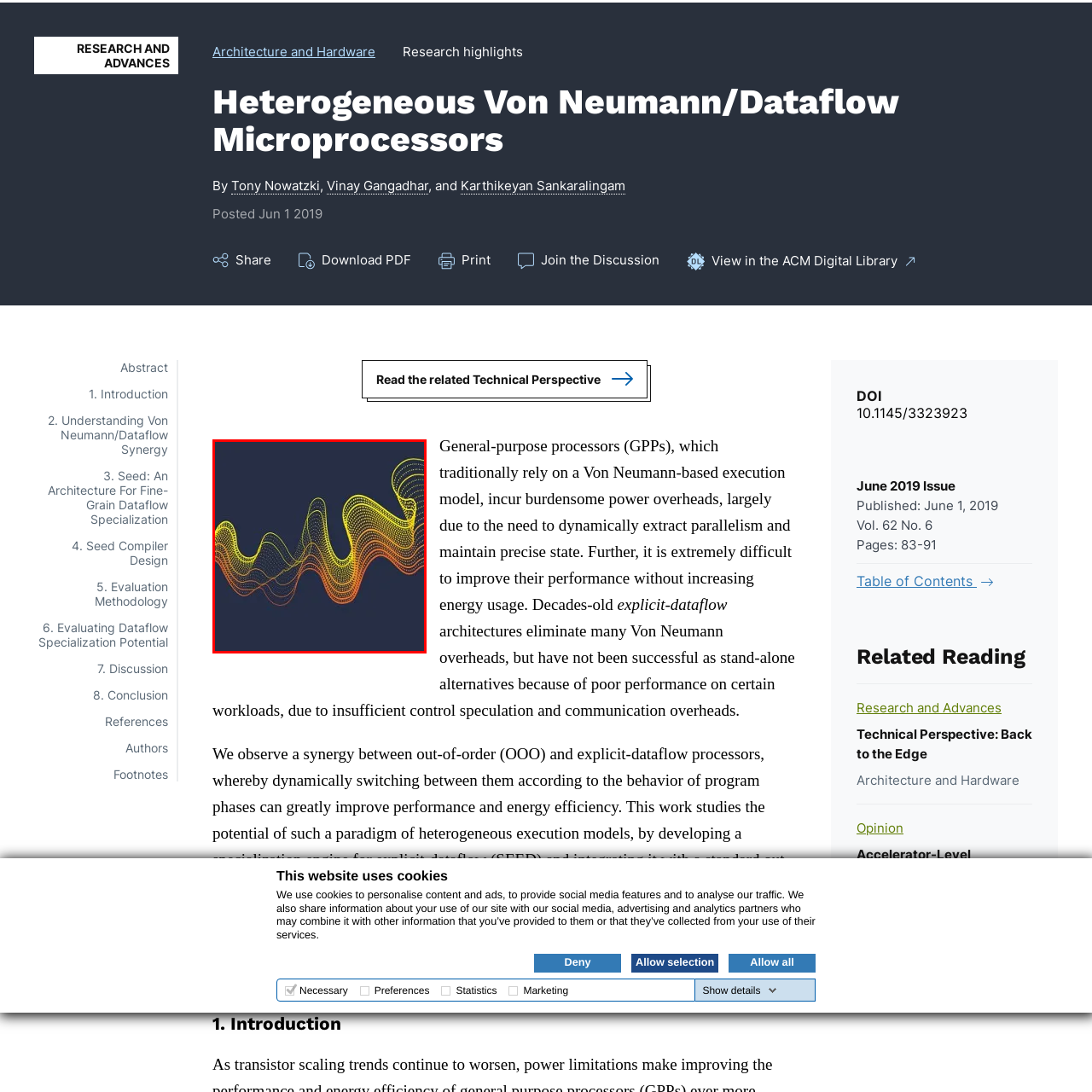What type of architectures is this visualization particularly useful for?
Analyze the image encased by the red bounding box and elaborate on your answer to the question.

The visualization of out-of-order flow is particularly useful for understanding heterogeneous execution models, especially in the context of explicit-dataflow architectures, which is a specific type of processor architecture that benefits from this type of visualization.